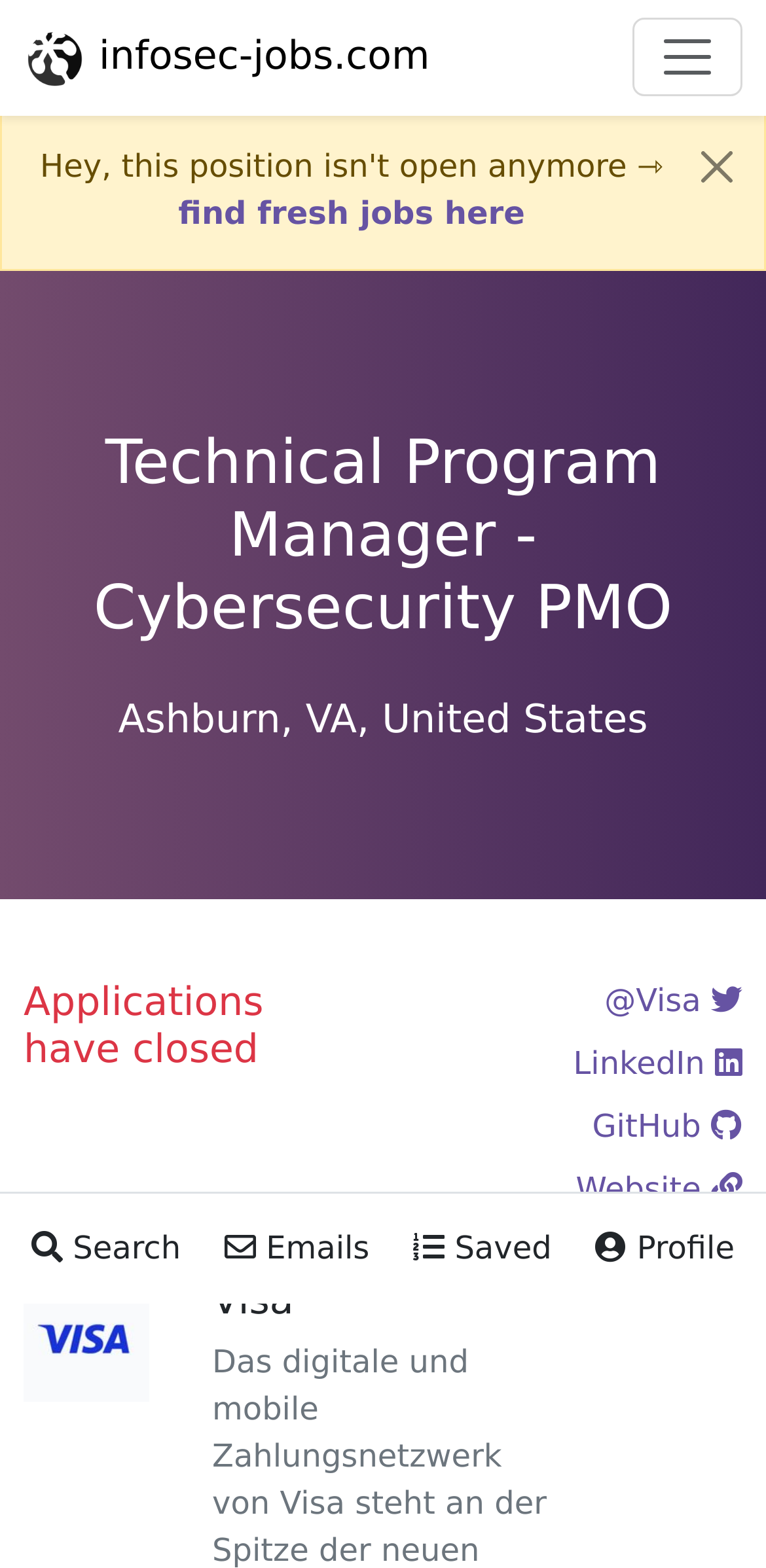Reply to the question below using a single word or brief phrase:
What is the location of the job?

Ashburn, VA, United States